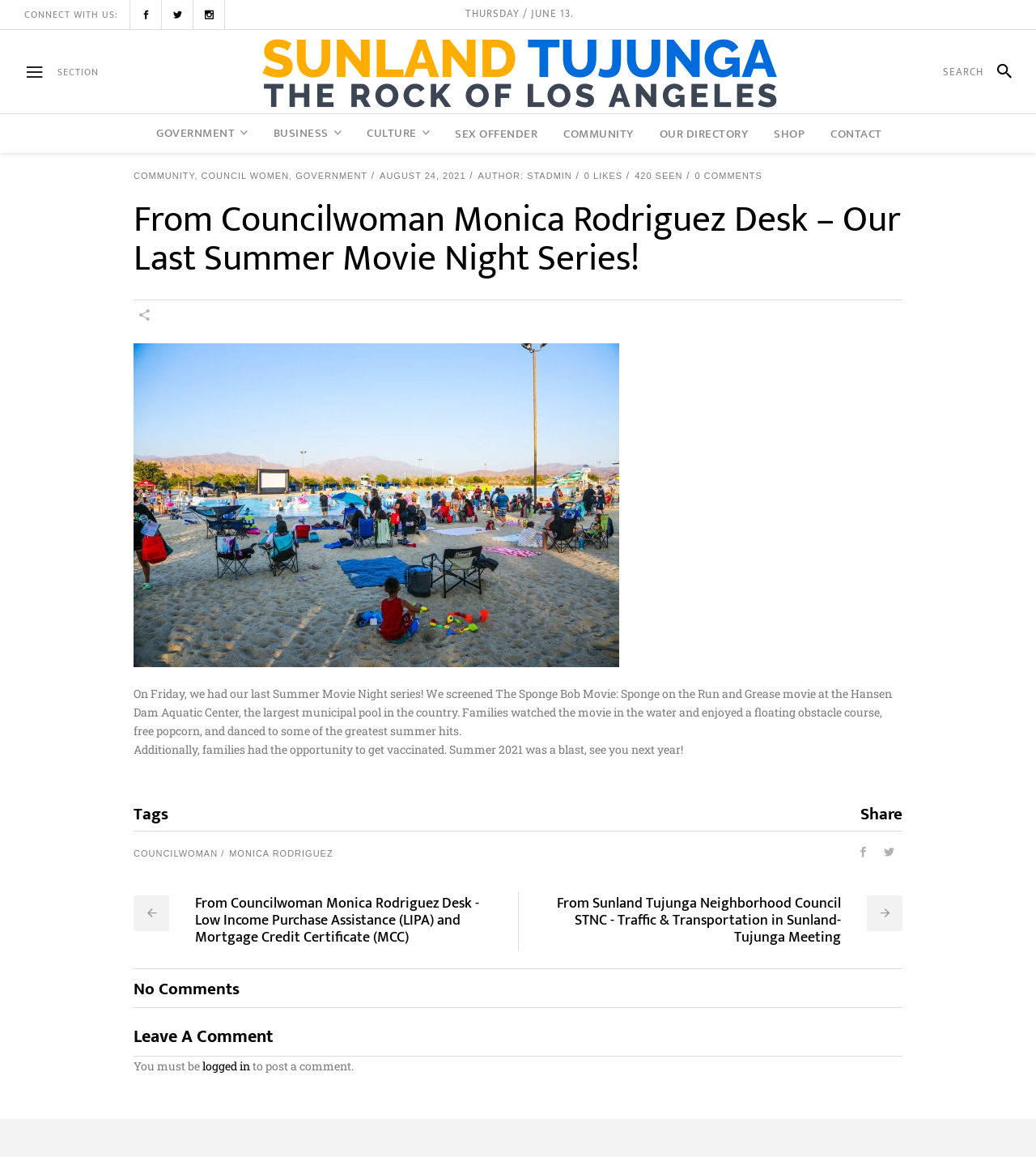What is the name of the councilwoman?
Please use the visual content to give a single word or phrase answer.

Monica Rodriguez